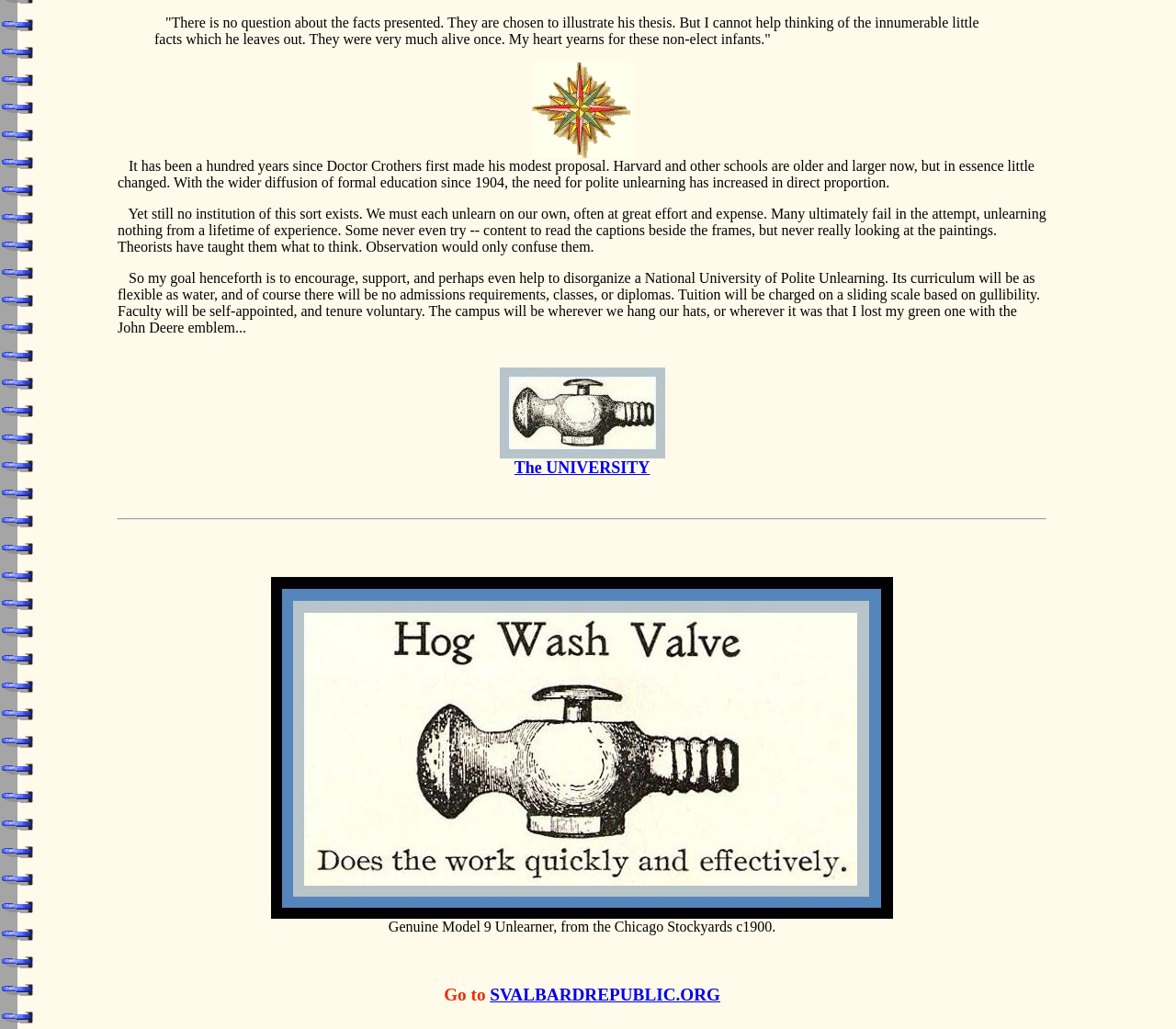Please examine the image and provide a detailed answer to the question: What is the location of the university?

The location of the National University of Polite Unlearning is wherever we hang our hats, or wherever the author lost their green hat with the John Deere emblem, as mentioned in the text.